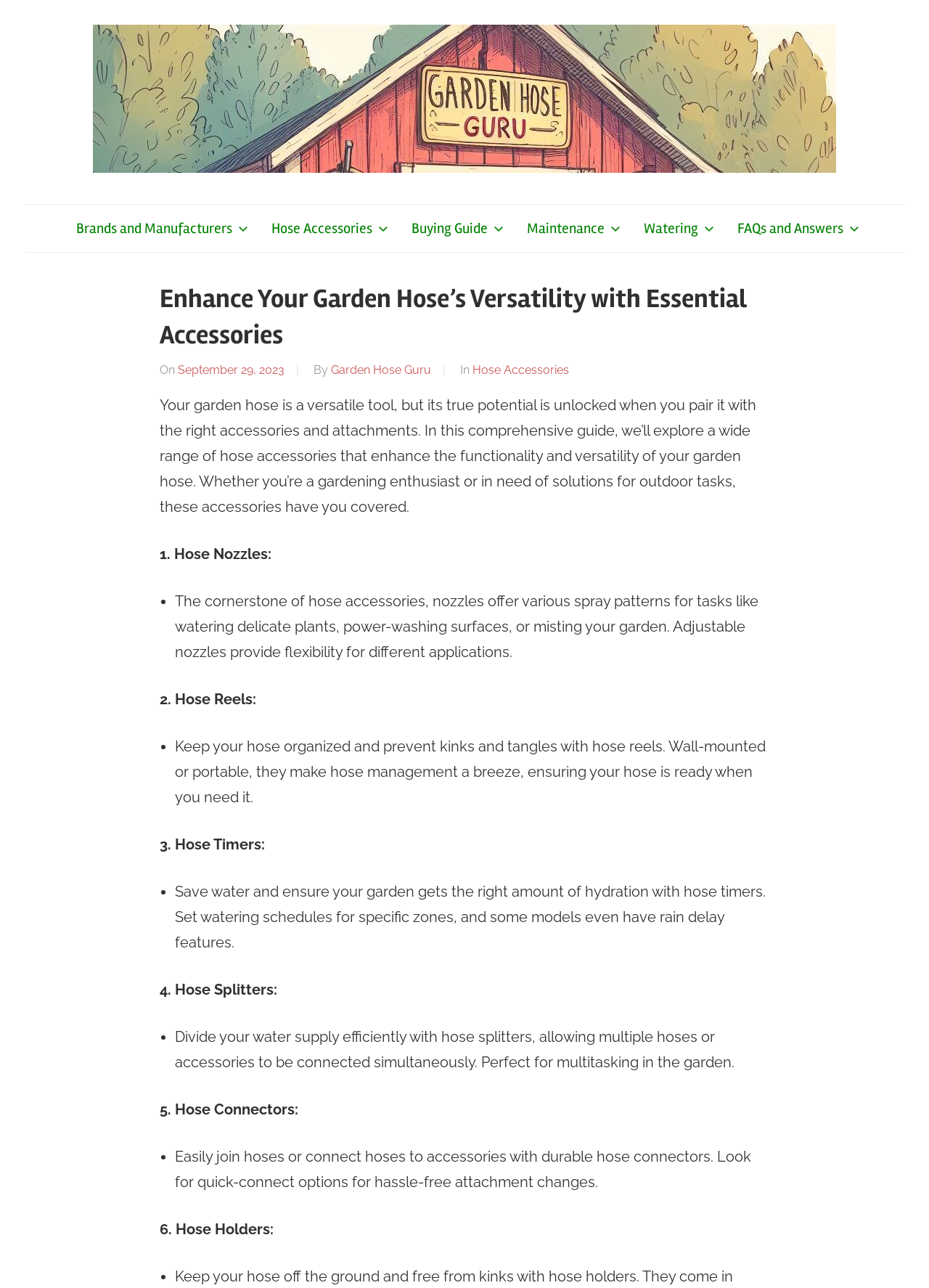Can you extract the primary headline text from the webpage?

Enhance Your Garden Hose’s Versatility with Essential Accessories